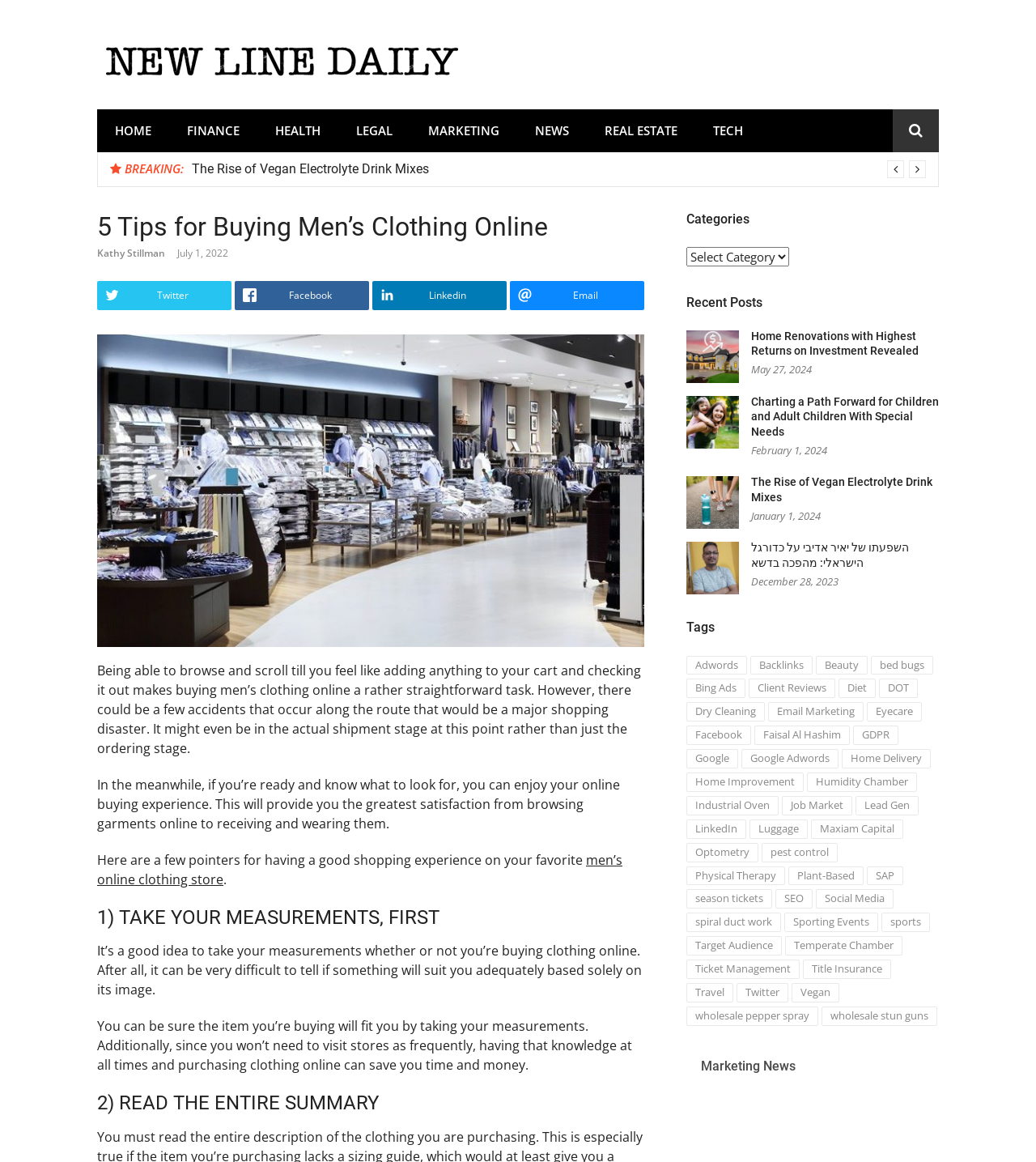Offer a meticulous caption that includes all visible features of the webpage.

This webpage is about "5 Tips for Buying Men's Clothing Online" from Newline Daily. At the top, there is a navigation menu with links to "HOME", "FINANCE", "HEALTH", "LEGAL", "MARKETING", "NEWS", "REAL ESTATE", and "TECH". Below the navigation menu, there is a breaking news section with a dropdown menu containing various news article options.

The main content of the webpage is divided into two columns. The left column contains the article "5 Tips for Buying Men's Clothing Online" with a heading, author name, and publication date. The article is divided into sections with headings, such as "1) TAKE YOUR MEASUREMENTS, FIRST" and "2) READ THE ENTIRE SUMMARY", and each section has a brief description.

The right column contains a section titled "Categories" with a dropdown menu, followed by a "Recent Posts" section that lists several news articles with their titles, links, and publication dates. Below the "Recent Posts" section, there is a "Tags" section that lists various tags with their corresponding number of items.

There are also social media links to Twitter, Facebook, LinkedIn, and Email at the bottom of the left column.